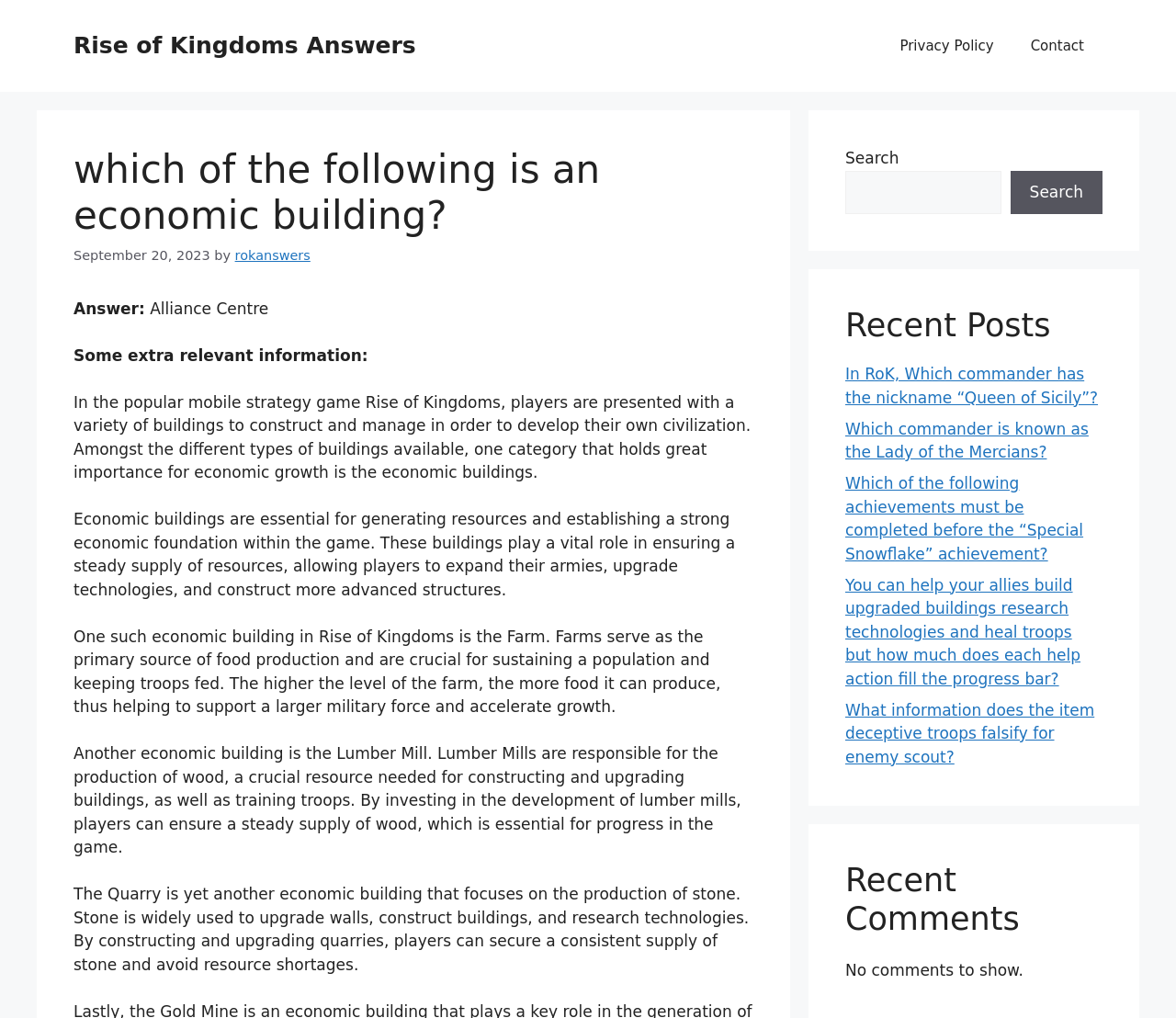Please respond in a single word or phrase: 
What is the resource produced by the Lumber Mill?

Wood